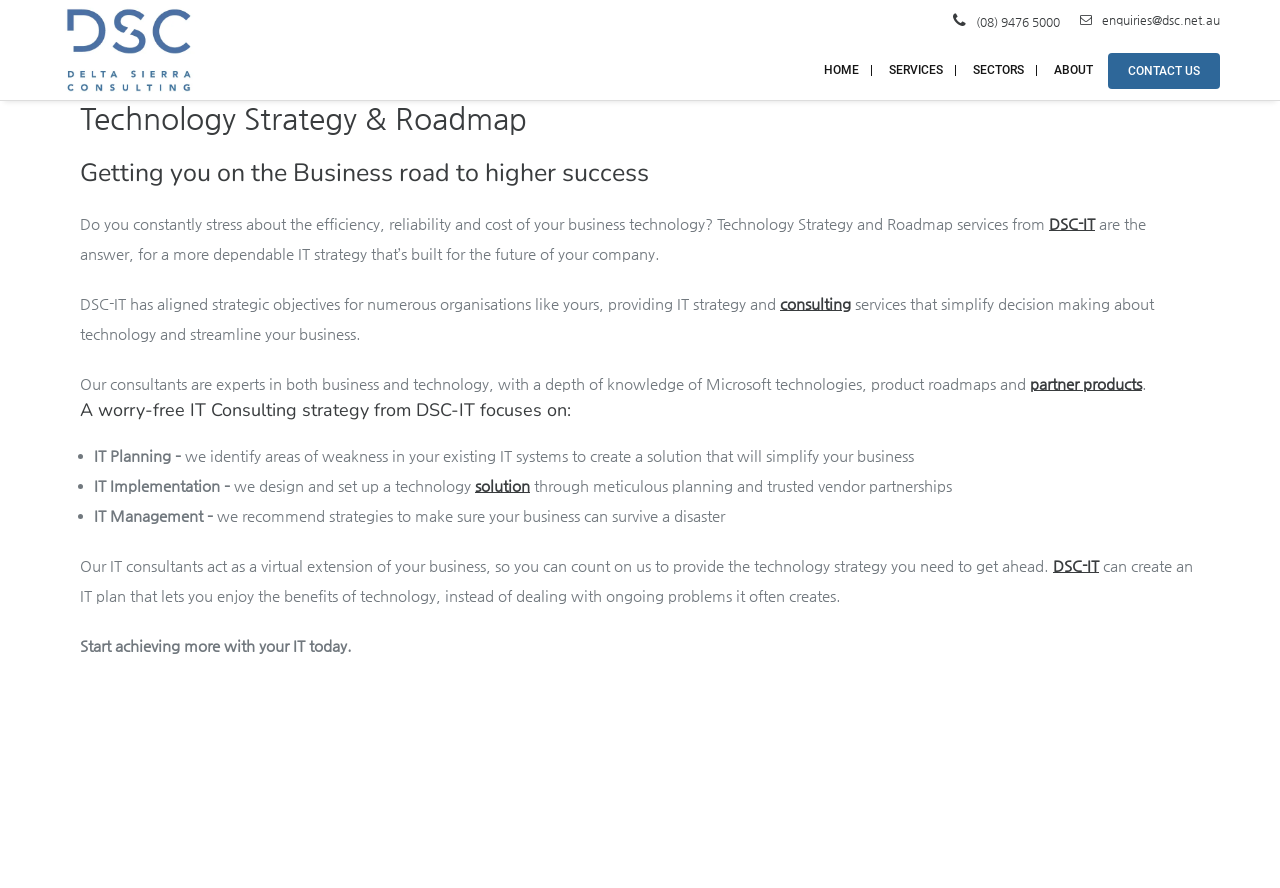Please determine the headline of the webpage and provide its content.

Technology Strategy & Roadmap